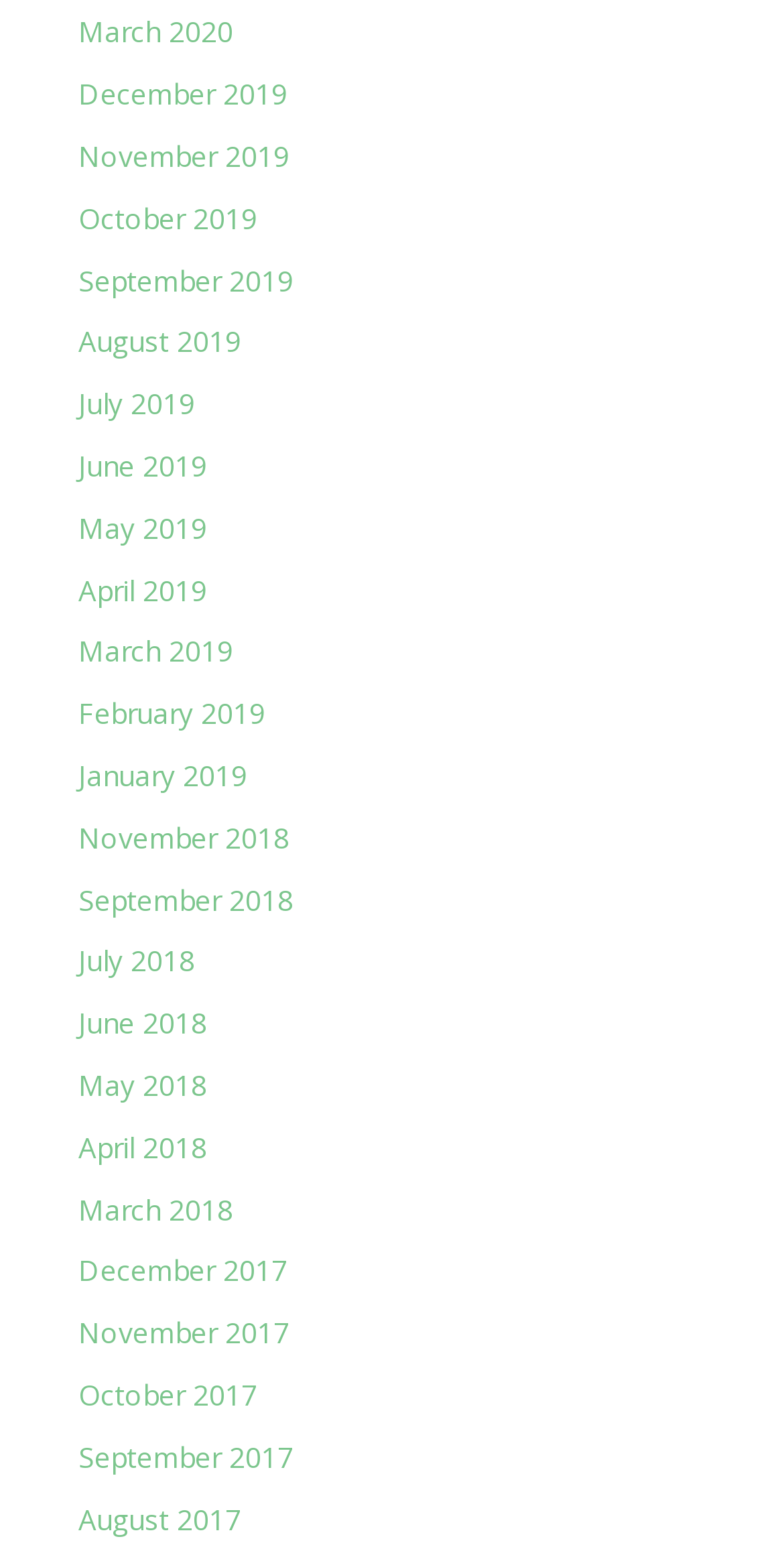How many links are there for the year 2019?
Please elaborate on the answer to the question with detailed information.

I counted the number of link elements on the webpage with the year 2019 and found 12 links, one for each month of the year.